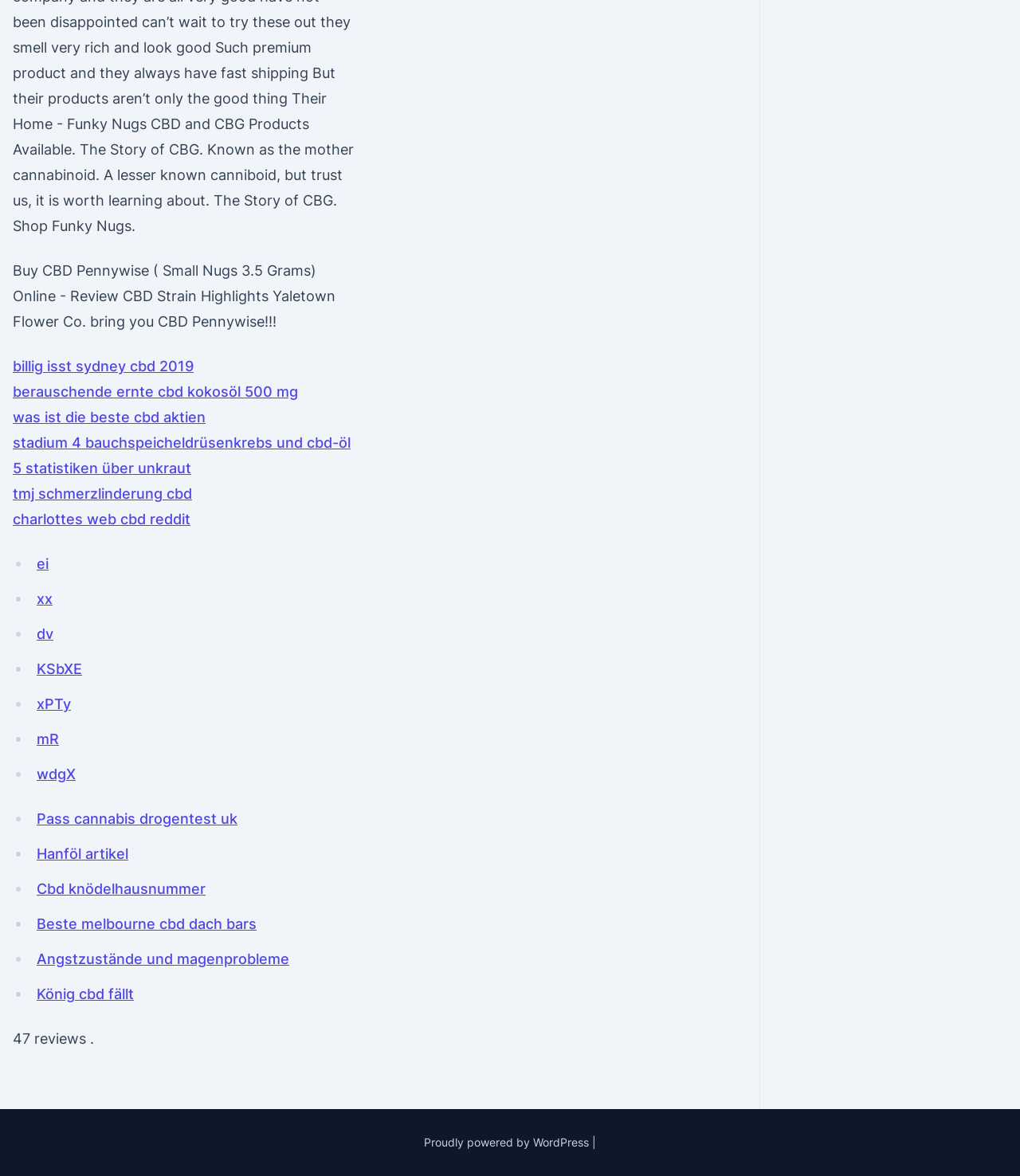What is the platform used to power this website?
Please elaborate on the answer to the question with detailed information.

The platform used to power this website is mentioned in the link element with ID 23, which says 'Proudly powered by WordPress'.